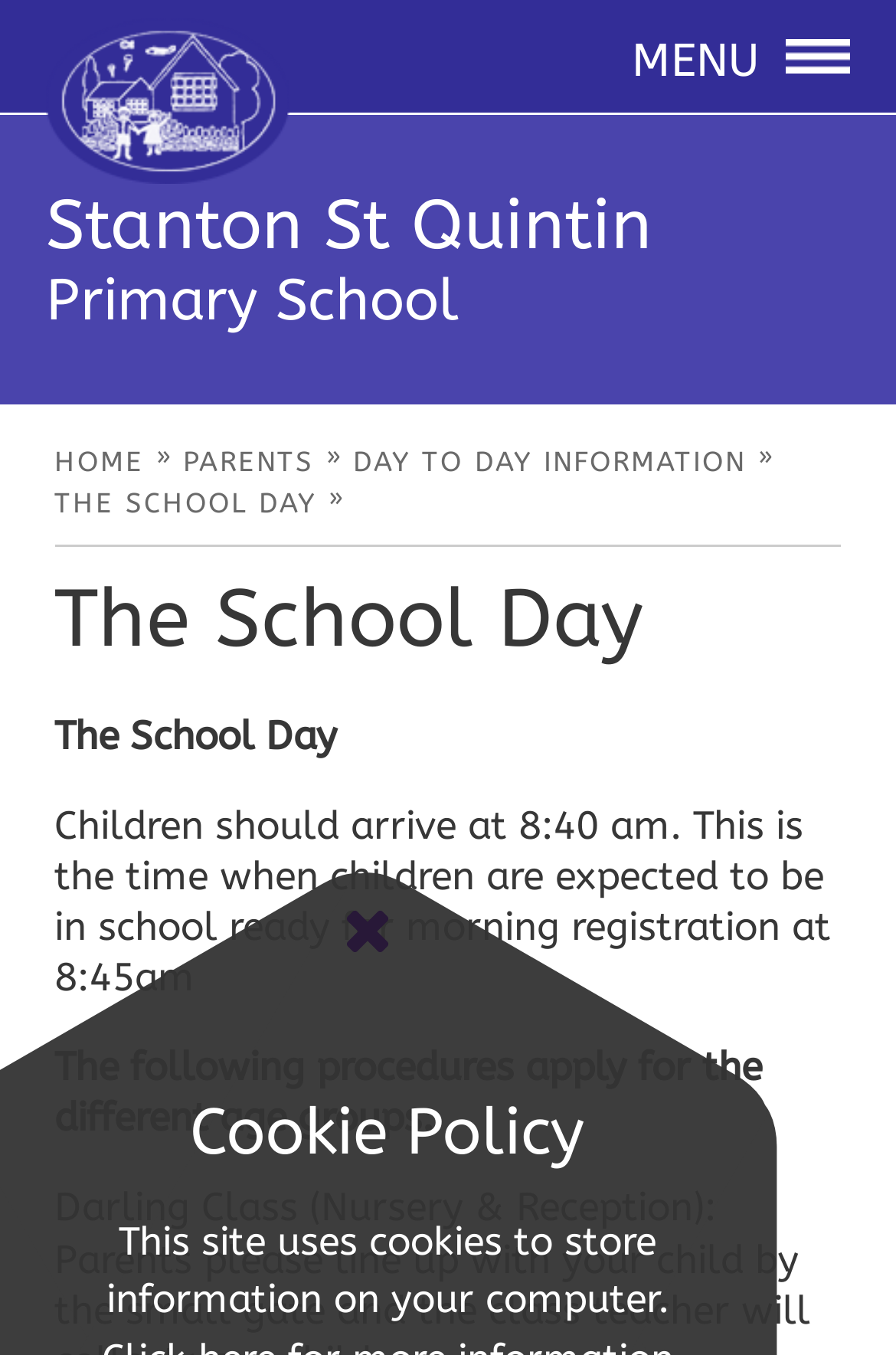Extract the bounding box coordinates for the UI element described as: "Day to Day Information".

[0.394, 0.329, 0.832, 0.353]